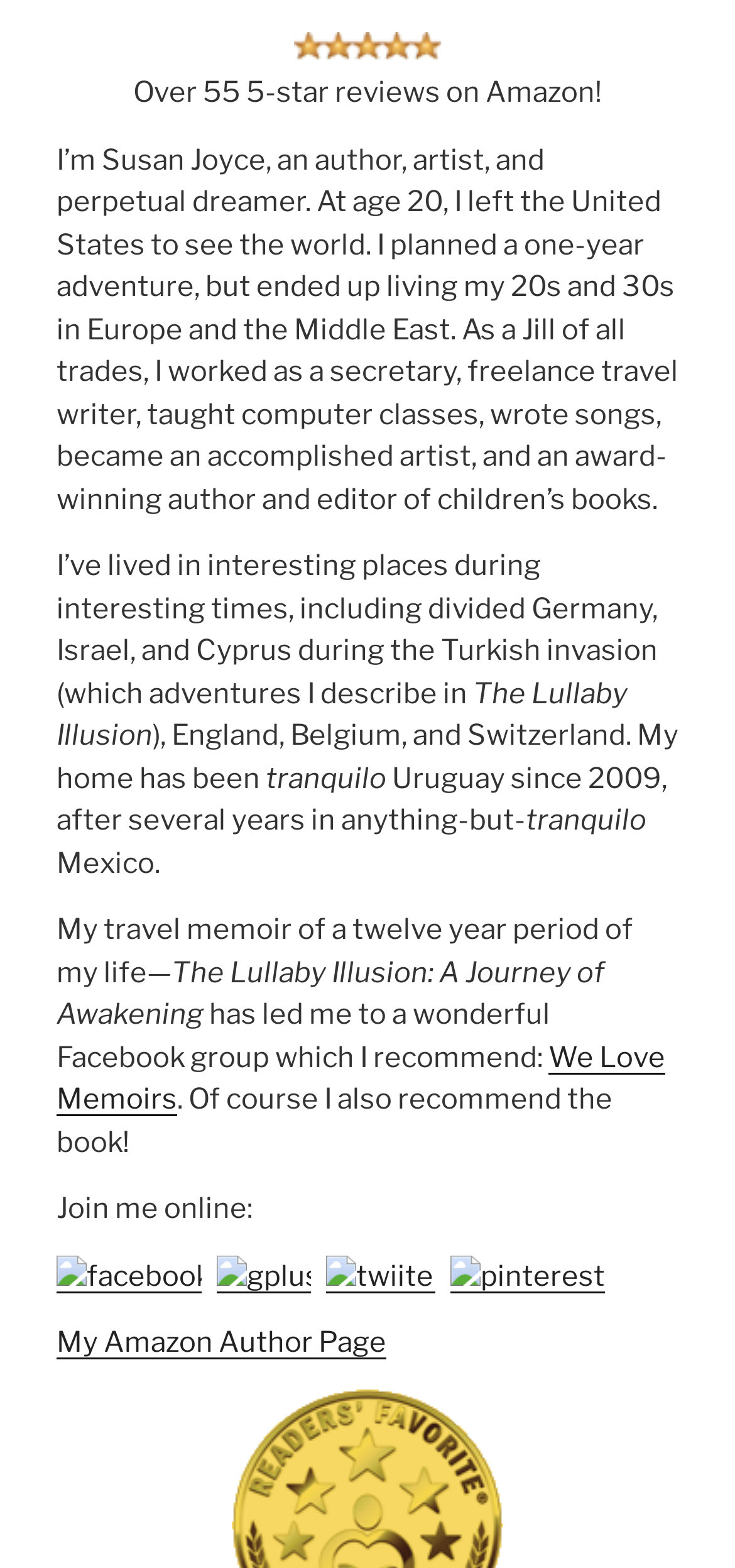What is the author's name?
Please provide a single word or phrase in response based on the screenshot.

Susan Joyce